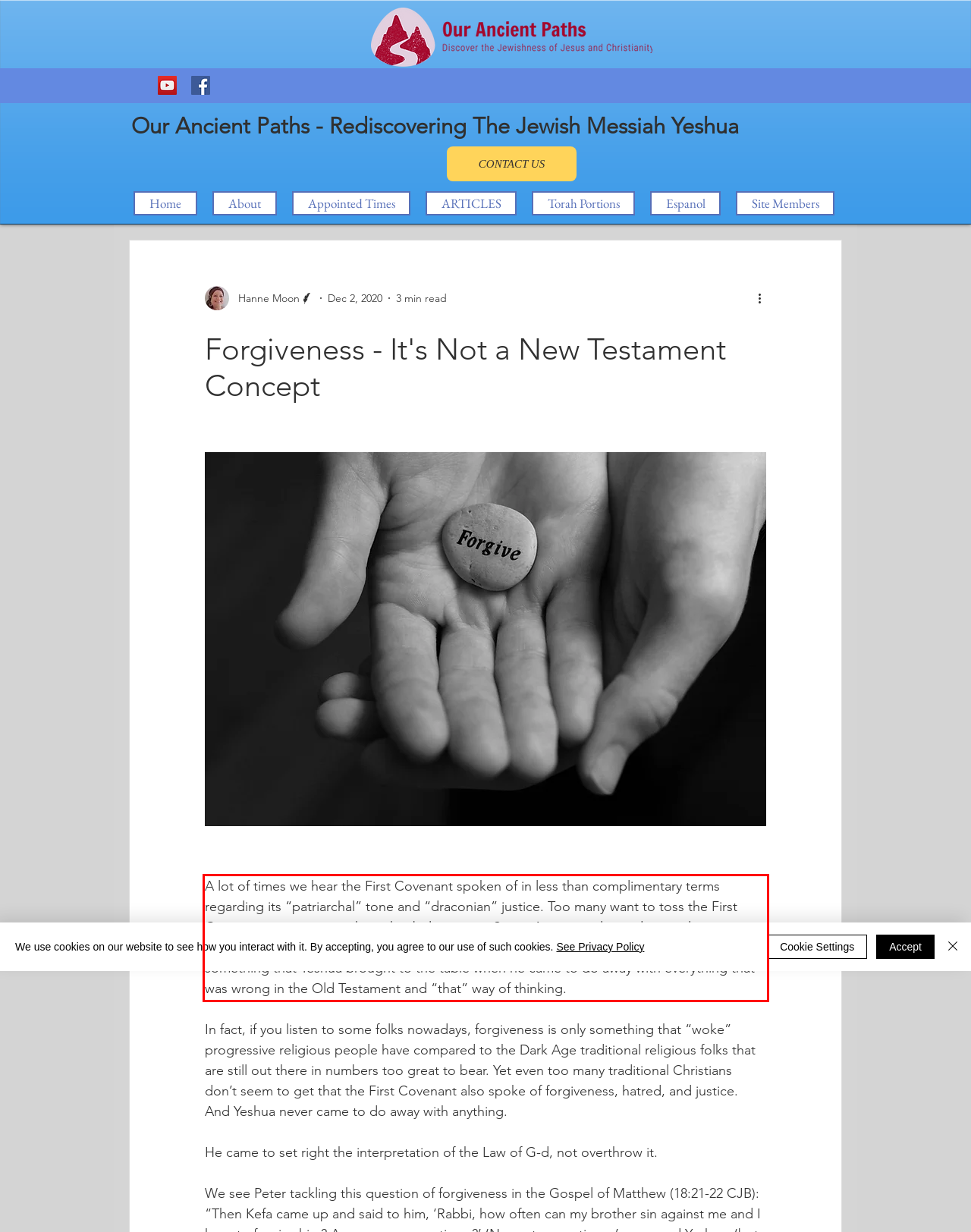Review the webpage screenshot provided, and perform OCR to extract the text from the red bounding box.

A lot of times we hear the First Covenant spoken of in less than complimentary terms regarding its “patriarchal” tone and “draconian” justice. Too many want to toss the First Covenant away as something that belongs to a Stone-Age mentality and certainly not relevant for today. As far as many people are concerned, forgiveness as a concept was only something that Yeshua brought to the table when he came to do away with everything that was wrong in the Old Testament and “that” way of thinking.